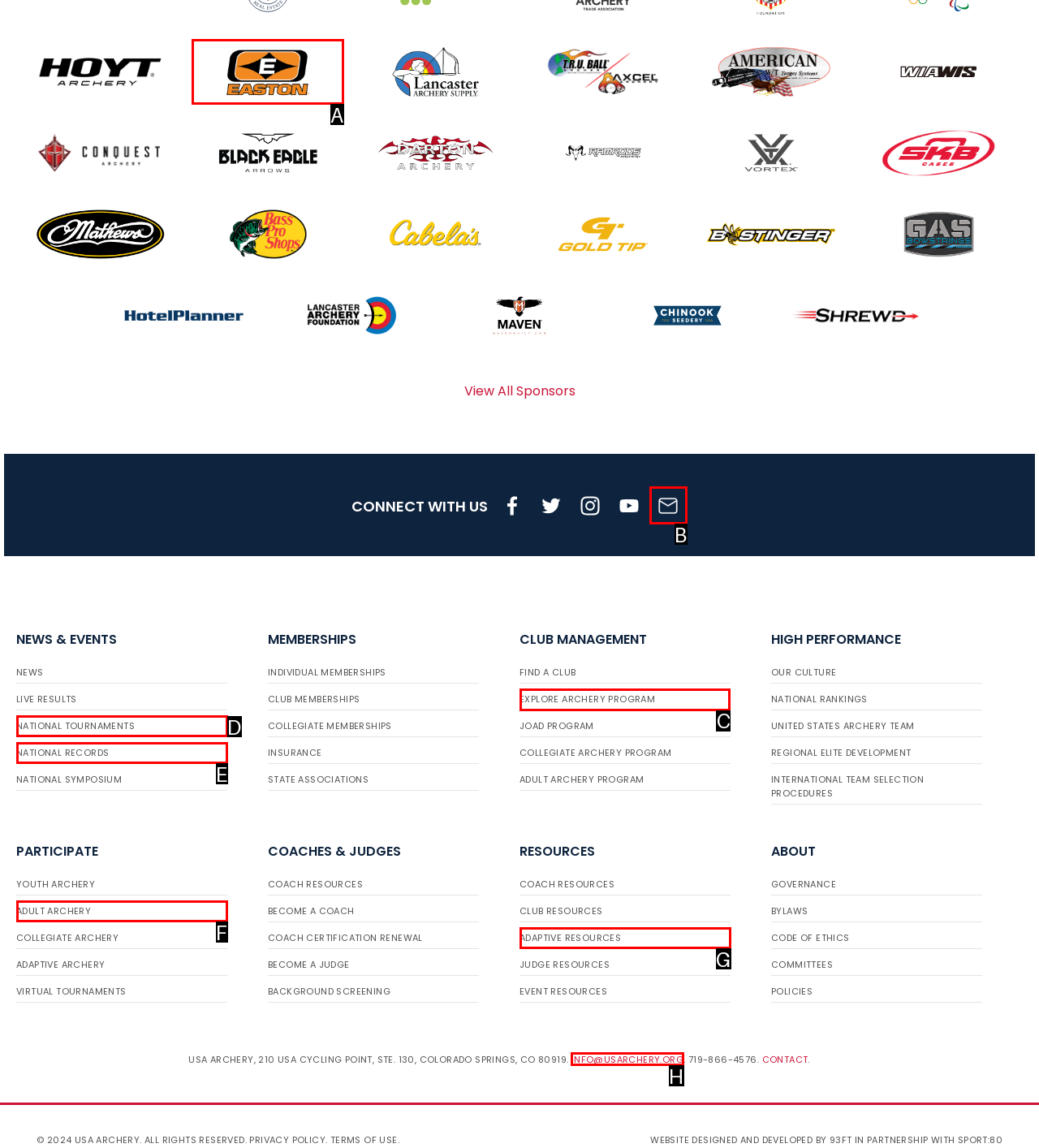Determine which HTML element to click on in order to complete the action: Explore archery programs.
Reply with the letter of the selected option.

C